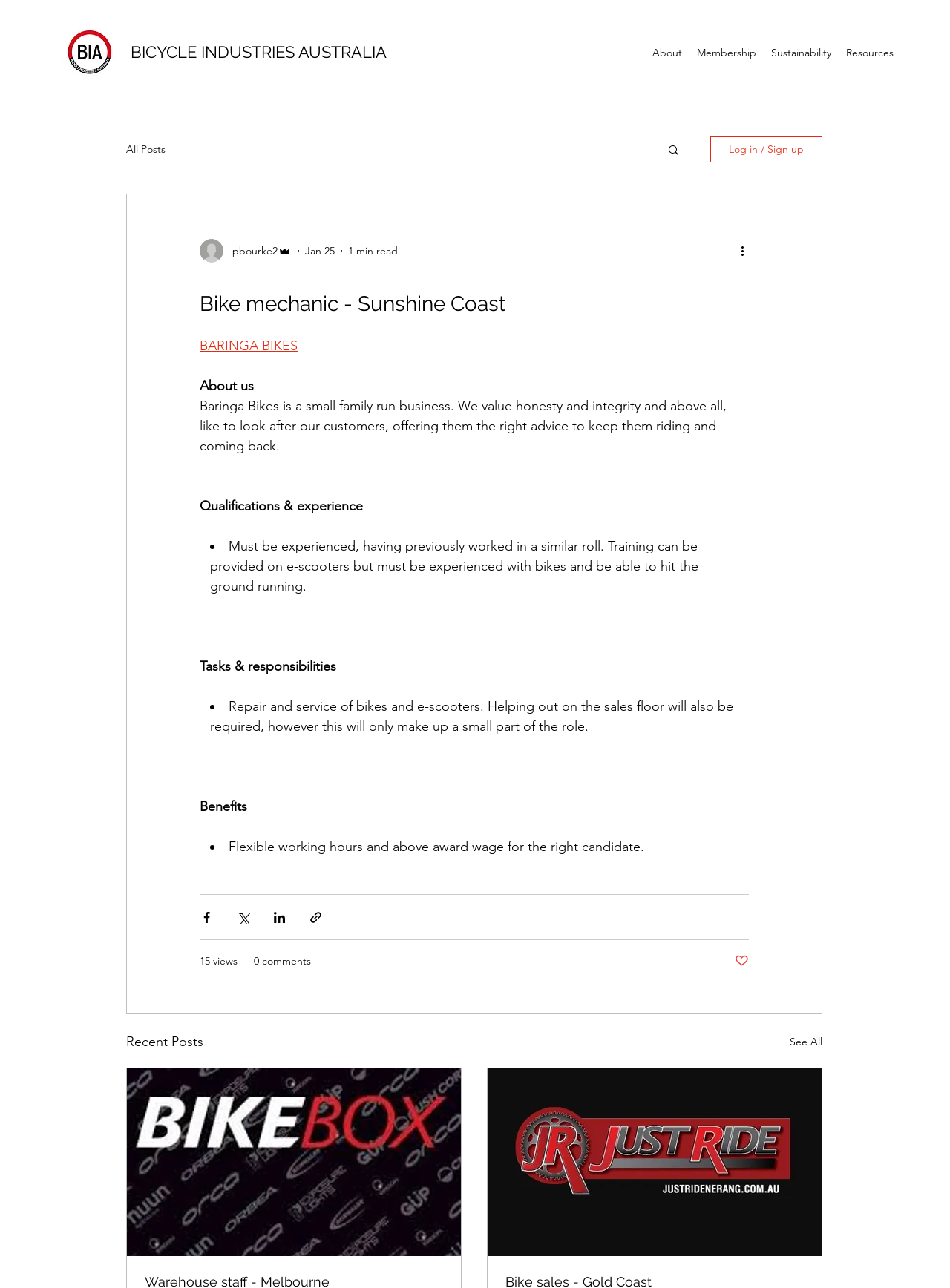What is the benefit of the job?
Using the image as a reference, answer the question in detail.

The benefit of the job can be found in the 'Benefits' section of the webpage, where it is stated 'Flexible working hours and above award wage for the right candidate.'